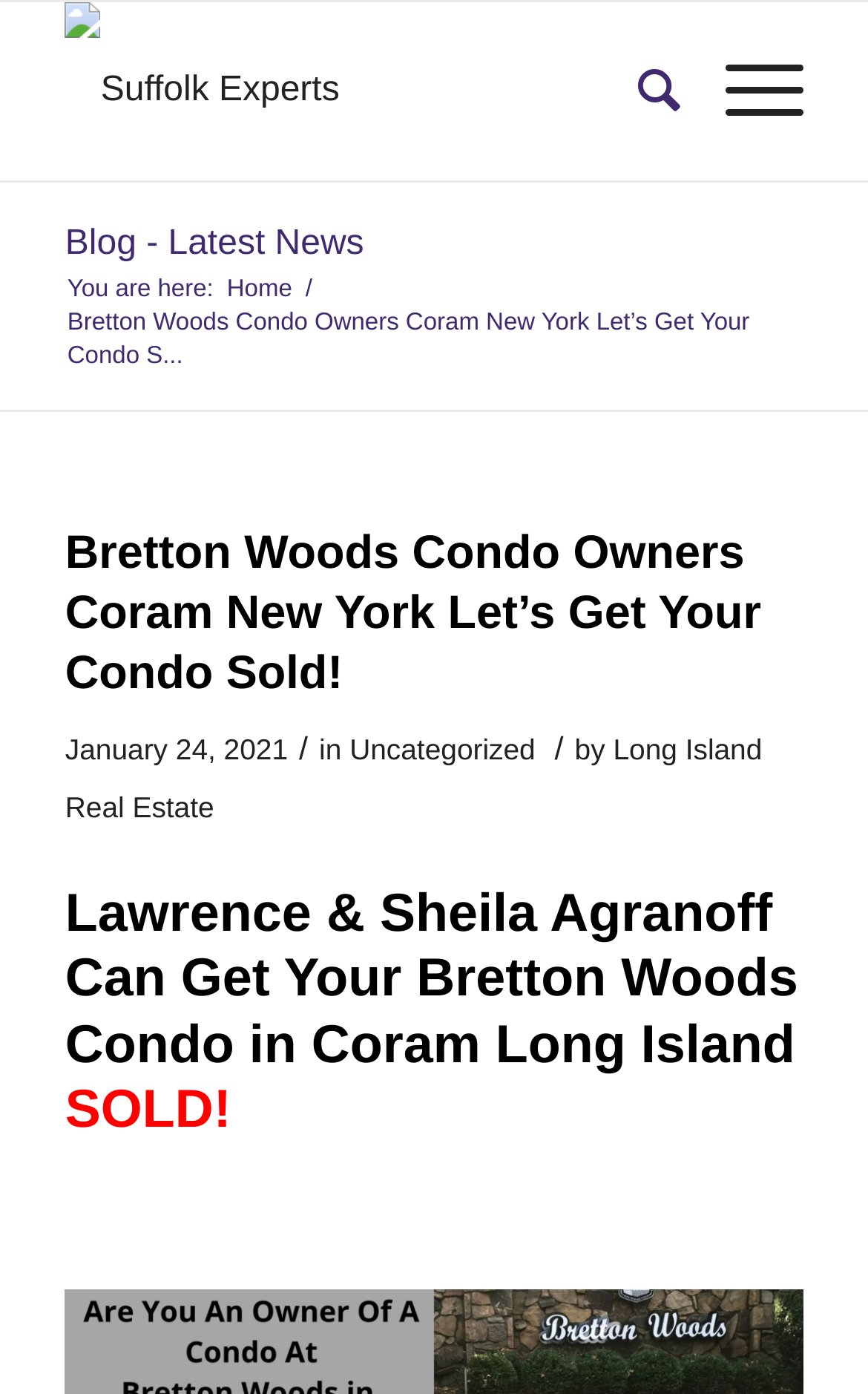Please find the bounding box for the following UI element description. Provide the coordinates in (top-left x, top-left y, bottom-right x, bottom-right y) format, with values between 0 and 1: Blog - Latest News

[0.075, 0.161, 0.419, 0.188]